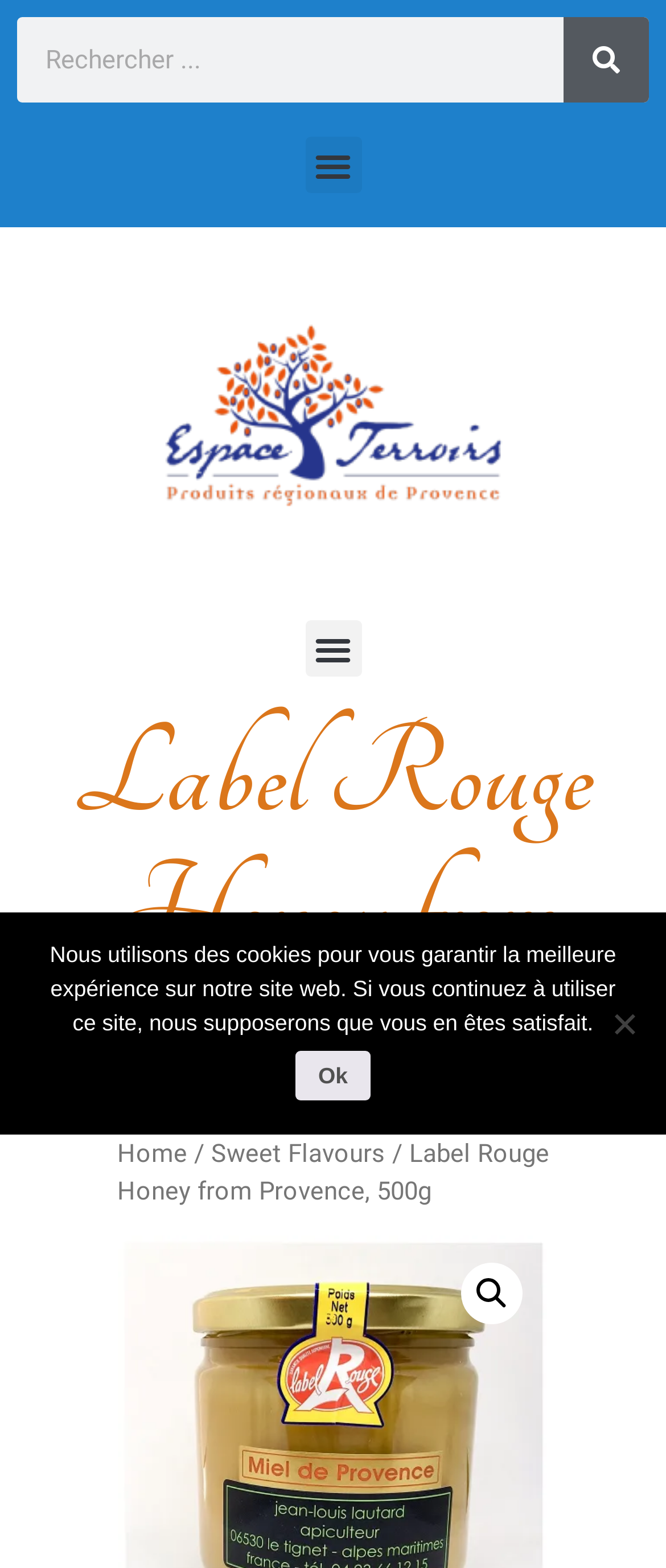Please find the bounding box coordinates of the section that needs to be clicked to achieve this instruction: "View sweet flavours".

[0.317, 0.726, 0.578, 0.746]